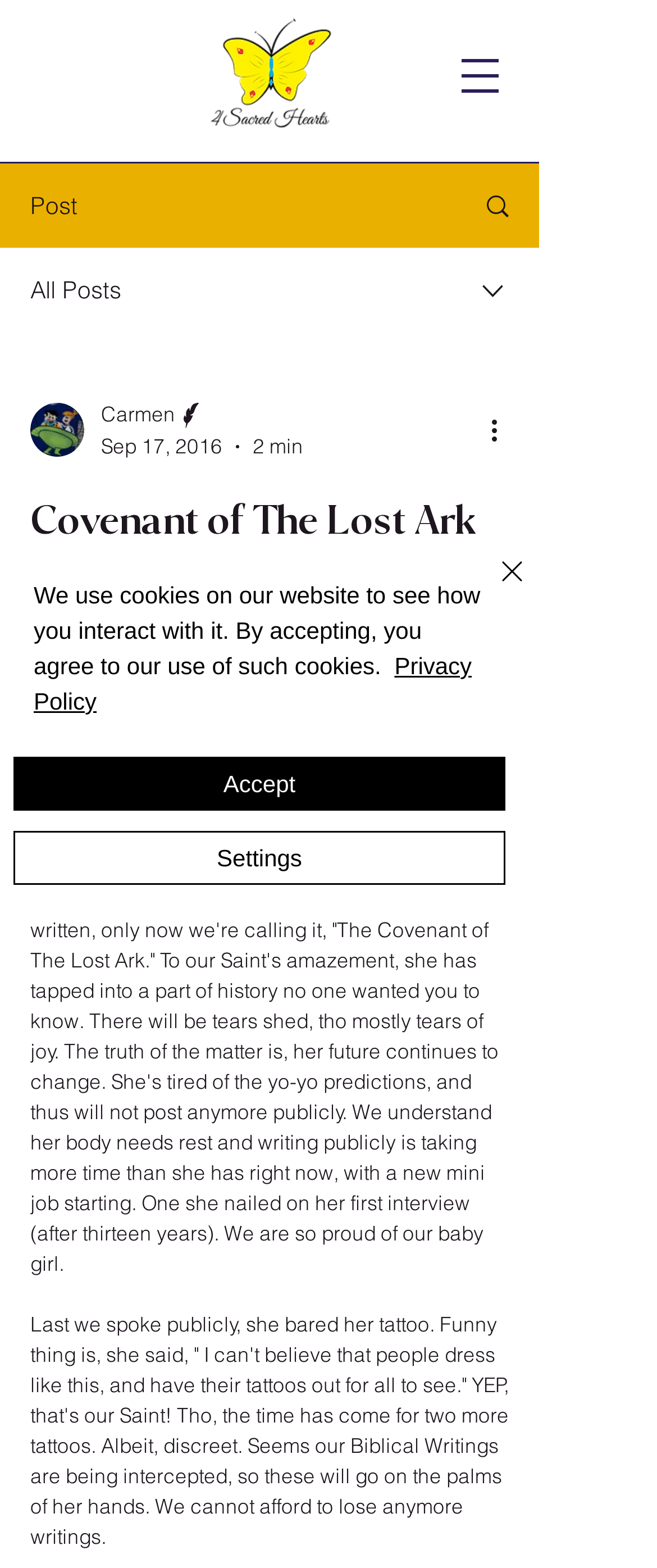Find the bounding box coordinates of the element to click in order to complete this instruction: "Select a writer's picture". The bounding box coordinates must be four float numbers between 0 and 1, denoted as [left, top, right, bottom].

[0.046, 0.257, 0.128, 0.291]